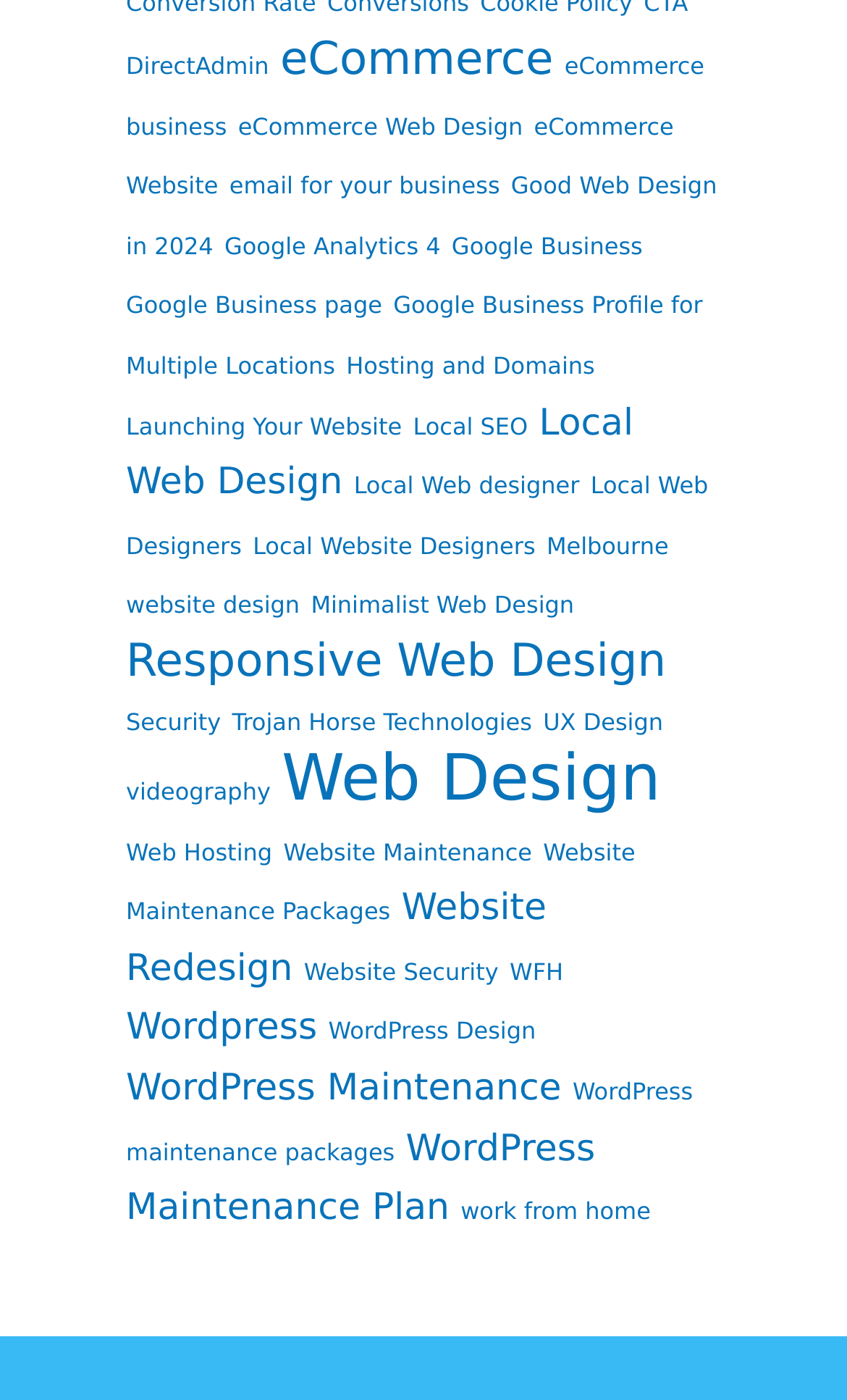How many items are related to eCommerce? Analyze the screenshot and reply with just one word or a short phrase.

3